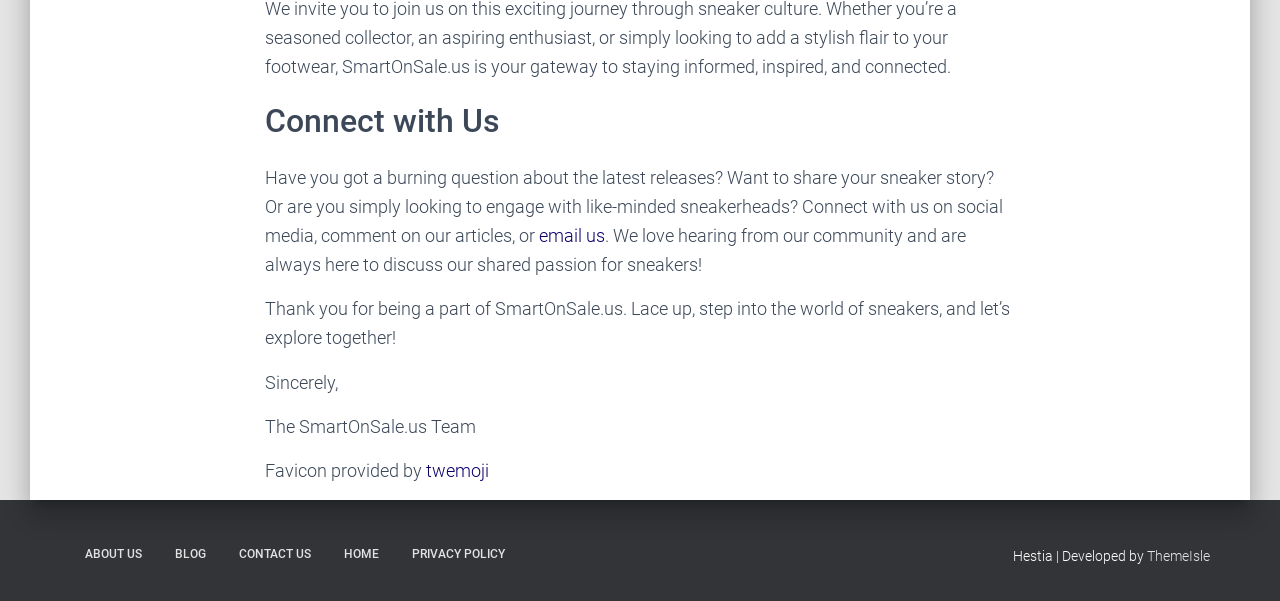What is the theme of the website?
Answer the question with as much detail as possible.

The theme of the website appears to be sneakers, as the text mentions 'sneaker story', 'sneakerheads', and 'the world of sneakers'.